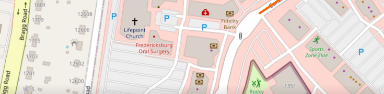Using the information in the image, give a detailed answer to the following question: What symbol represents parking facilities?

The map includes various symbols to ensure ease of navigation for visitors, and the symbol 'P' specifically represents parking facilities.